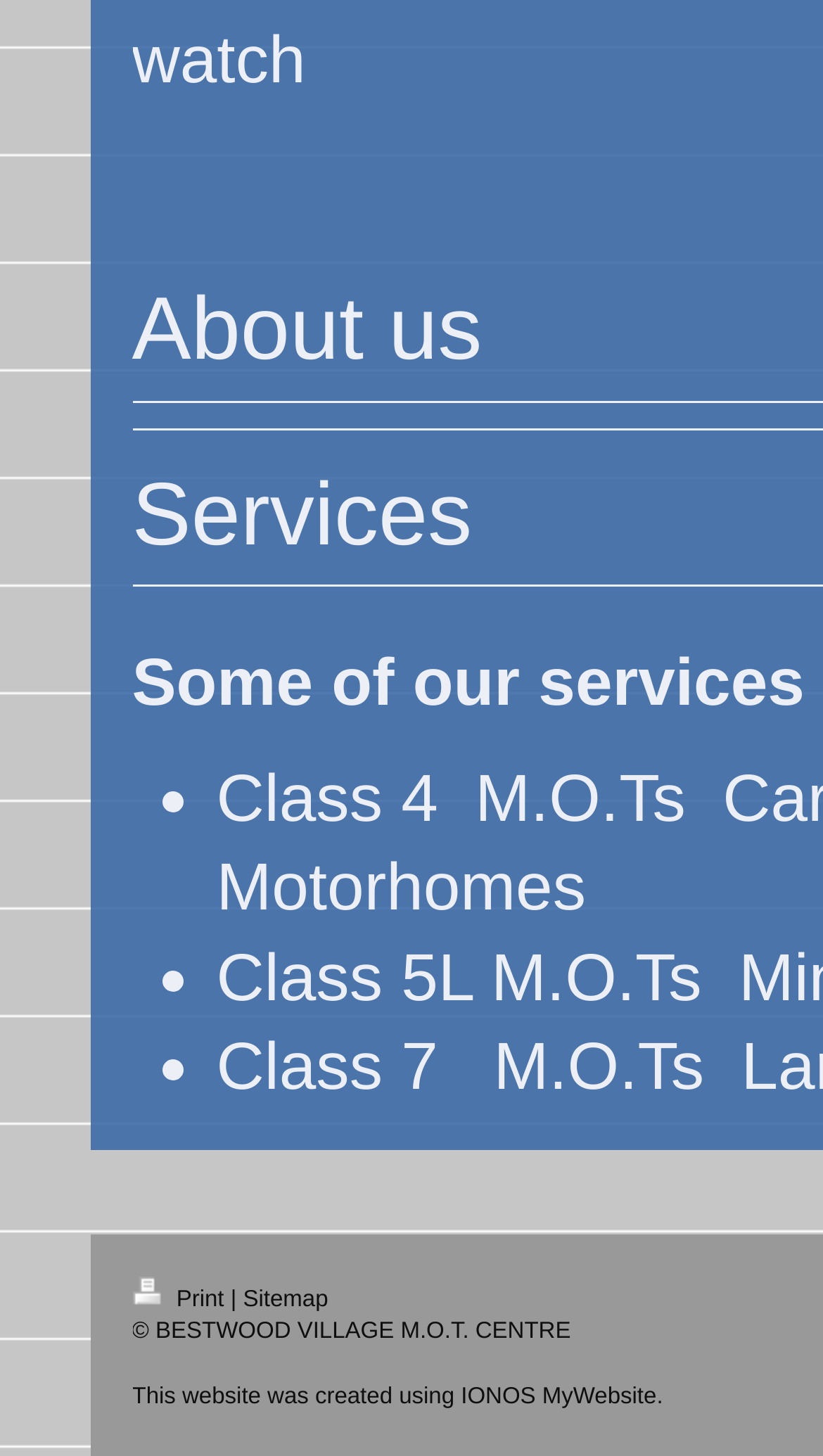What is the symbol used as a list marker?
Please provide a single word or phrase as your answer based on the screenshot.

•